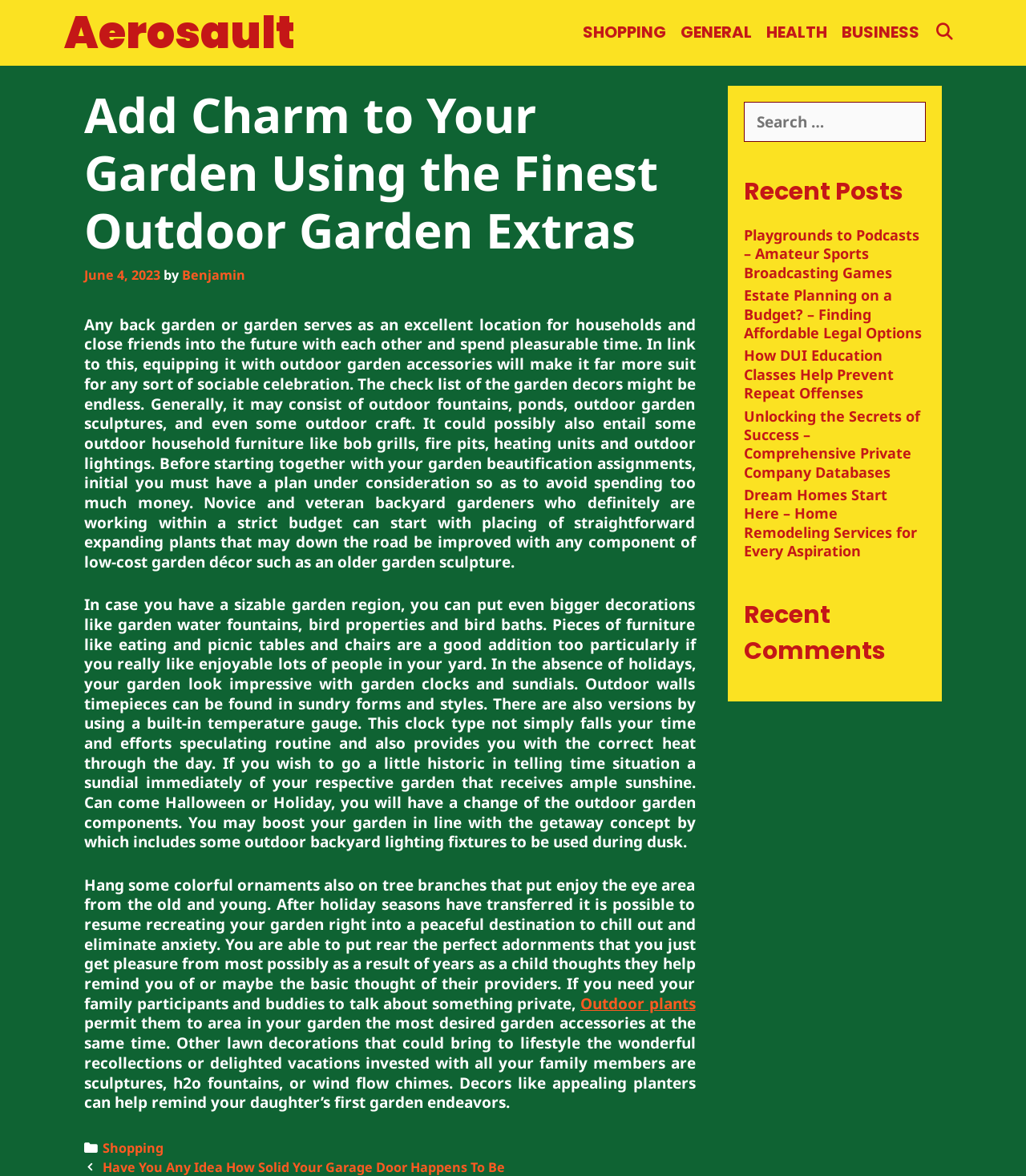Determine the bounding box coordinates of the section to be clicked to follow the instruction: "Search for something". The coordinates should be given as four float numbers between 0 and 1, formatted as [left, top, right, bottom].

None